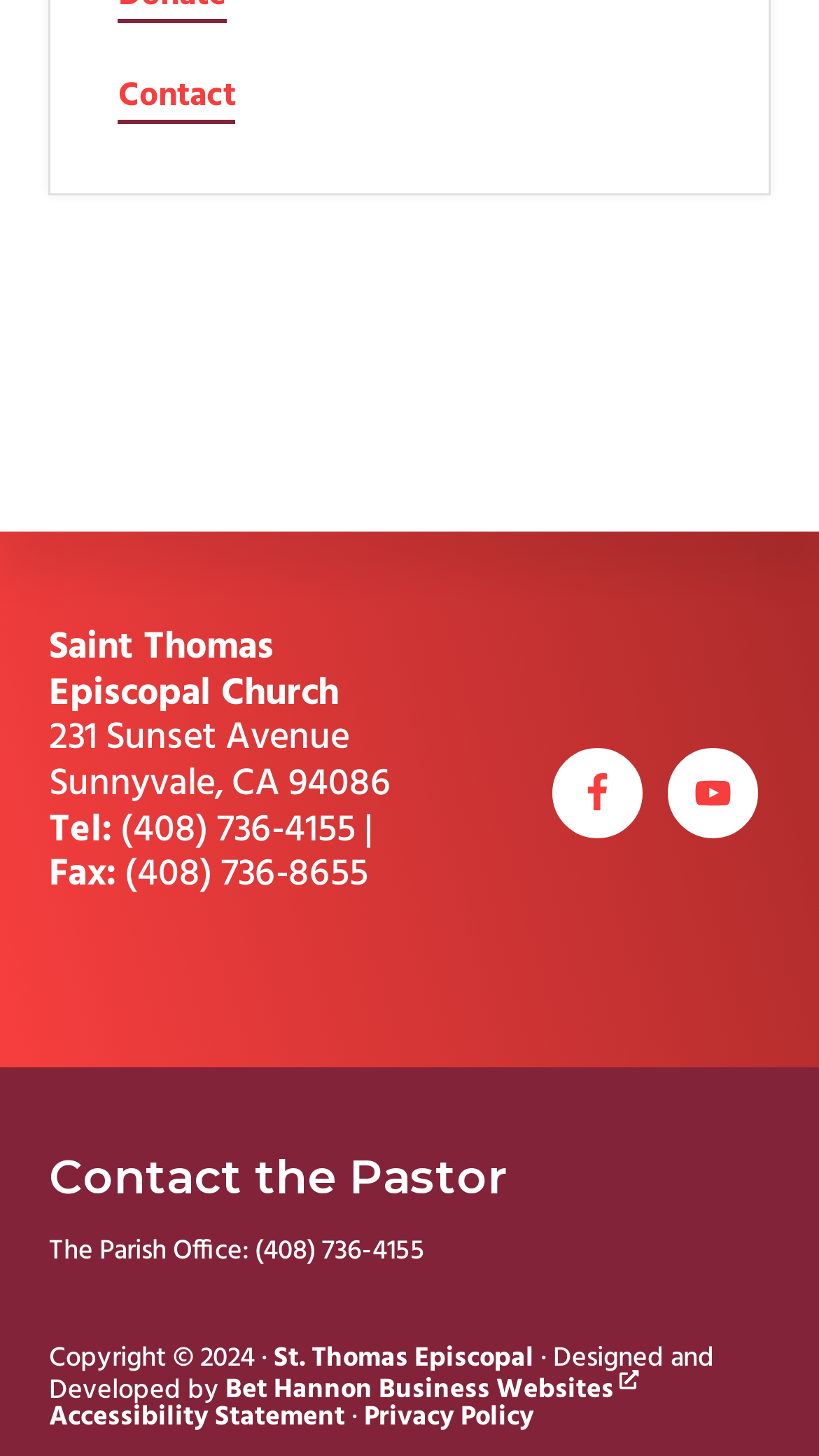What is the name of the church?
Look at the image and answer with only one word or phrase.

Saint Thomas Episcopal Church